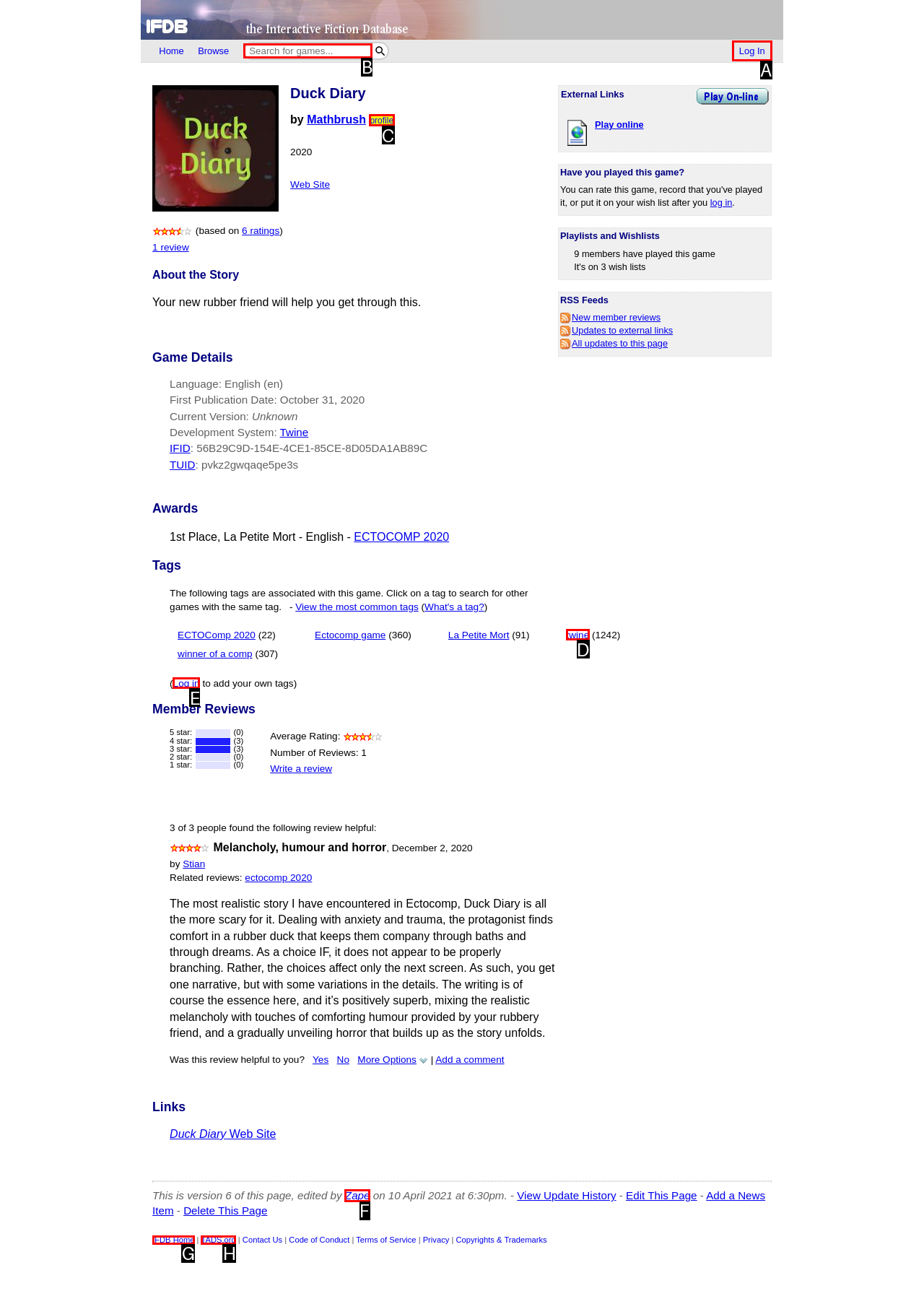Choose the UI element you need to click to carry out the task: Search for games.
Respond with the corresponding option's letter.

B